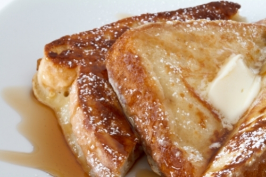Is the butter on the French toast melted?
Please provide a comprehensive answer based on the information in the image.

According to the caption, the butter is slowly melting into the warm bread, implying that it is not fully melted but rather in the process of melting.